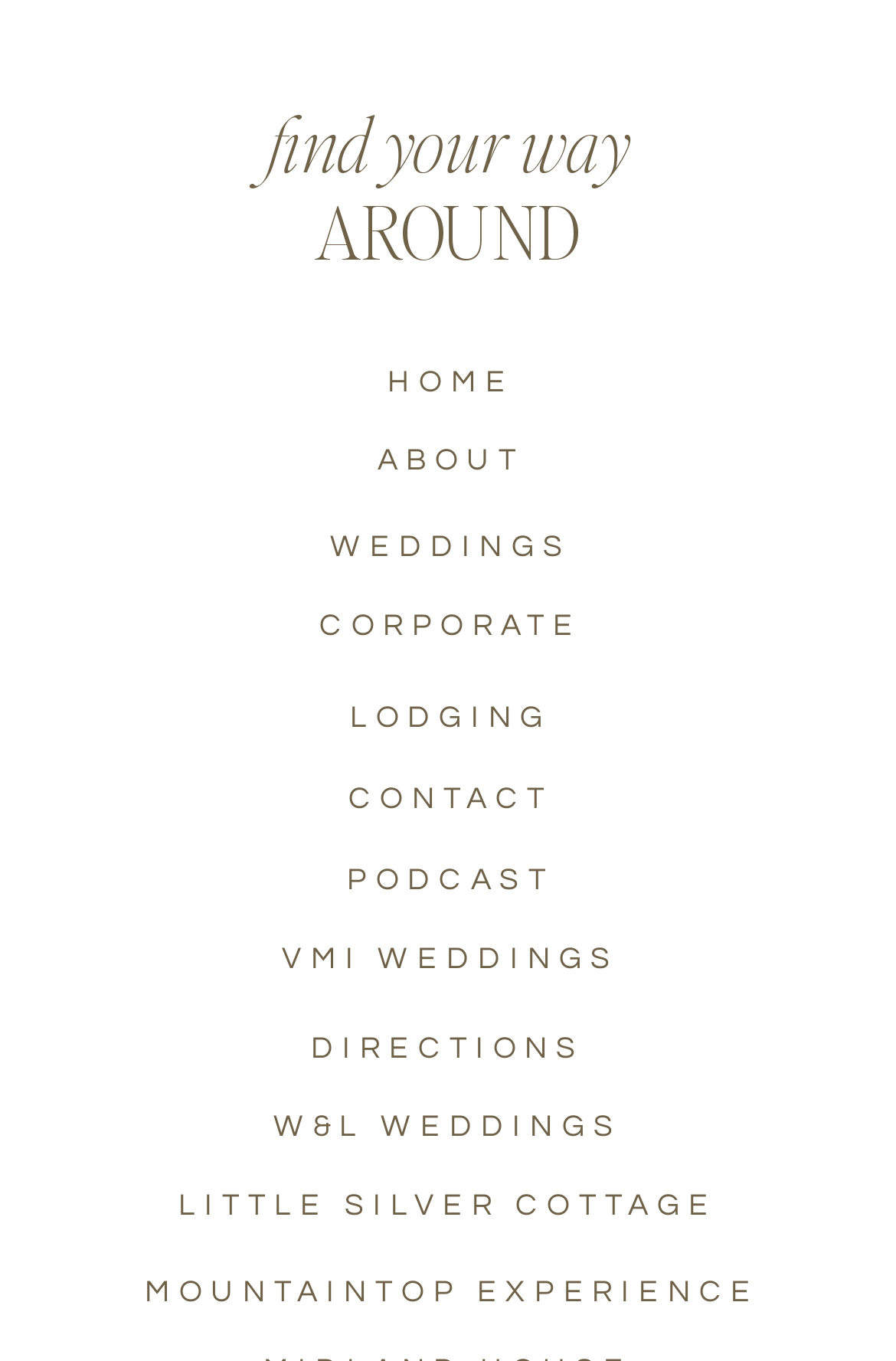Please provide a brief answer to the following inquiry using a single word or phrase:
What is the theme of the webpage?

weddings